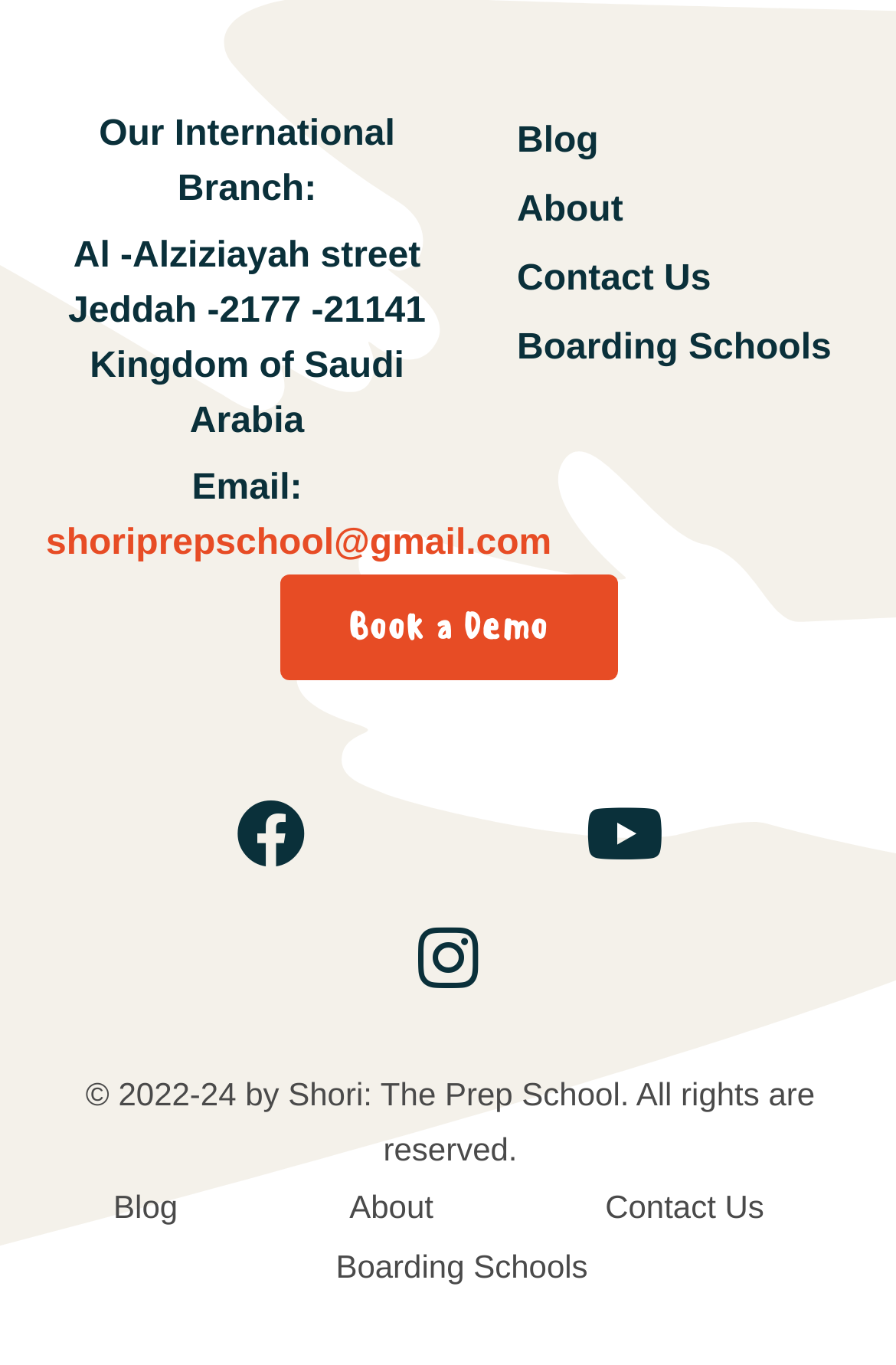Answer the question below using just one word or a short phrase: 
What is the copyright year of the website?

2022-24